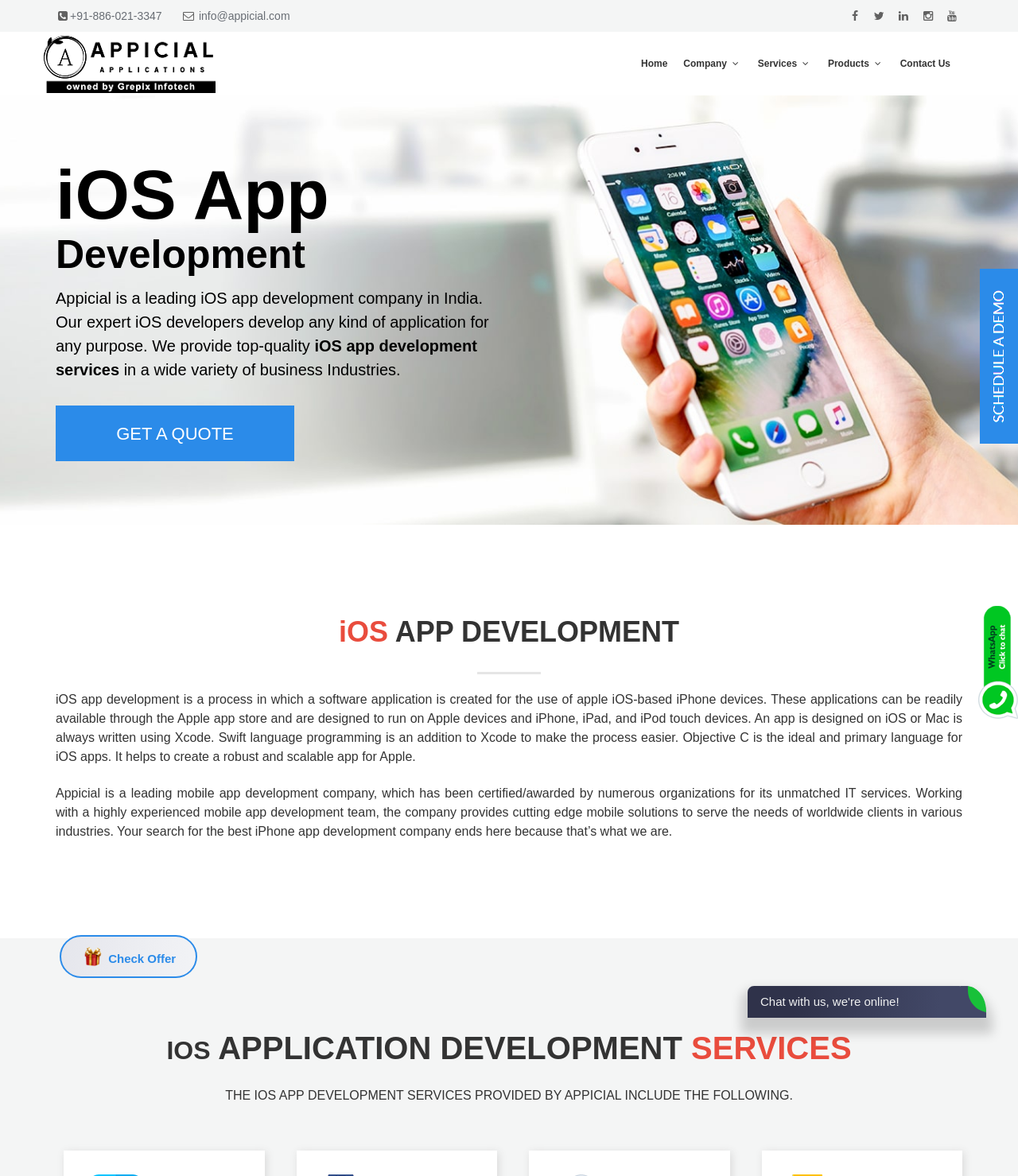Identify and provide the main heading of the webpage.

iOS App
Development